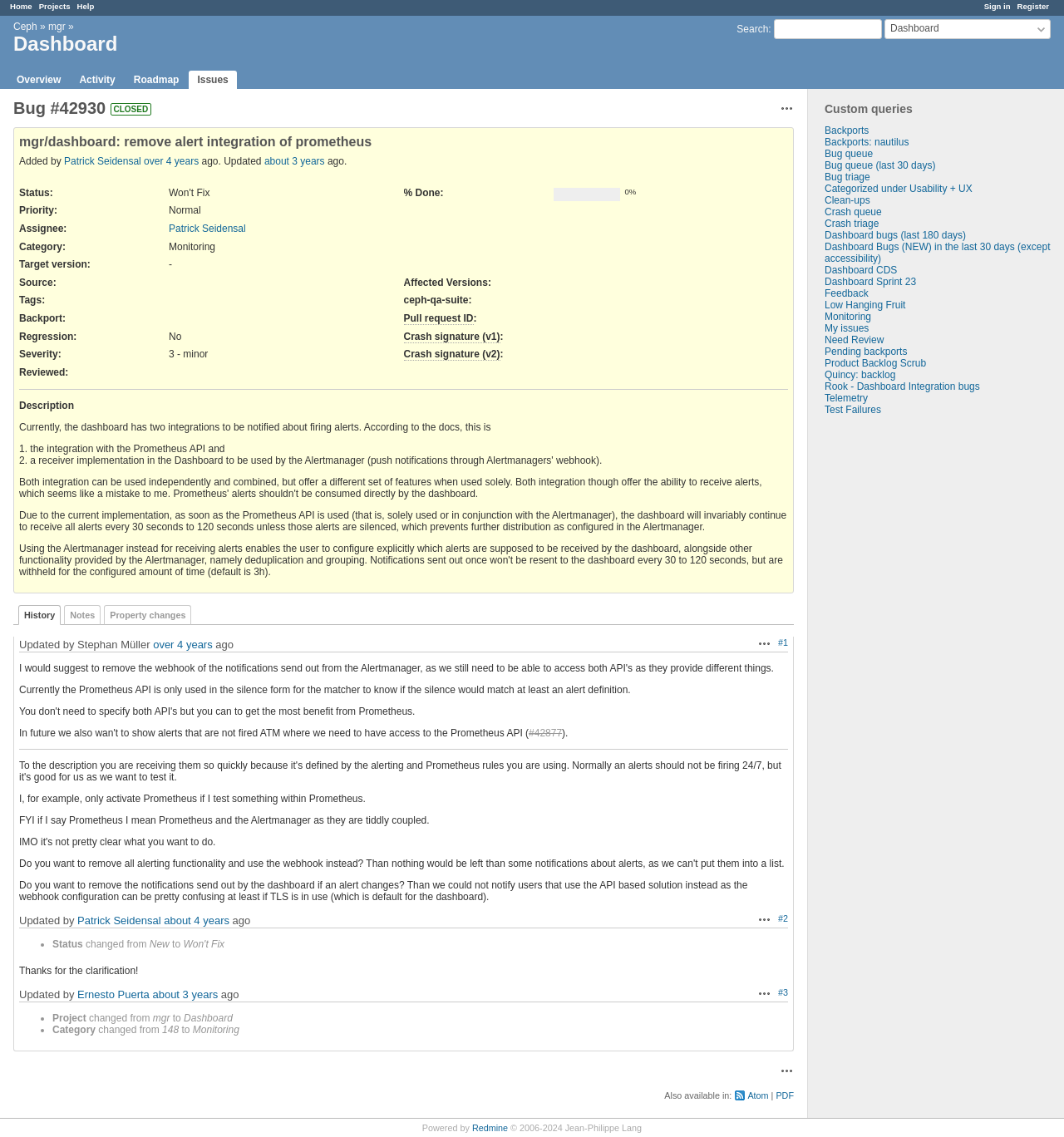Locate the bounding box coordinates of the UI element described by: "Patrick Seidensal". Provide the coordinates as four float numbers between 0 and 1, formatted as [left, top, right, bottom].

[0.073, 0.804, 0.151, 0.815]